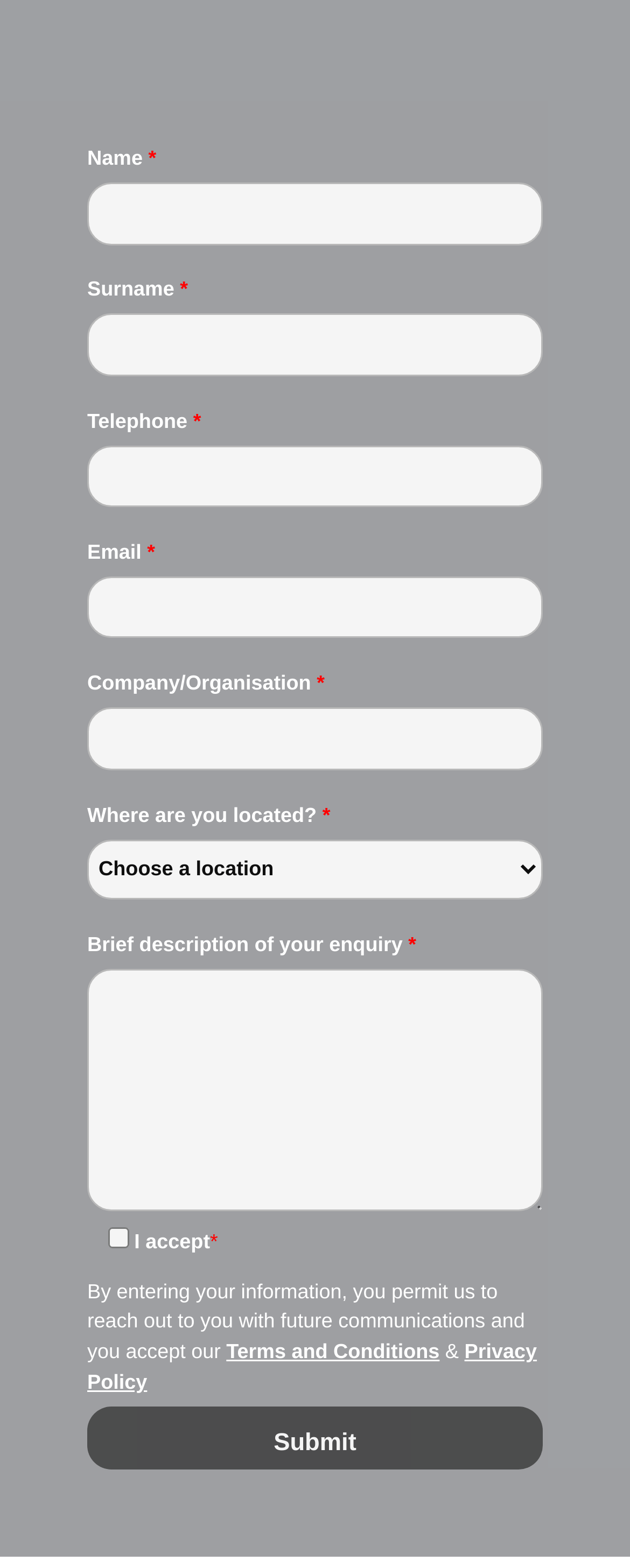Extract the bounding box coordinates for the UI element described by the text: "Privacy Policy". The coordinates should be in the form of [left, top, right, bottom] with values between 0 and 1.

[0.138, 0.855, 0.852, 0.889]